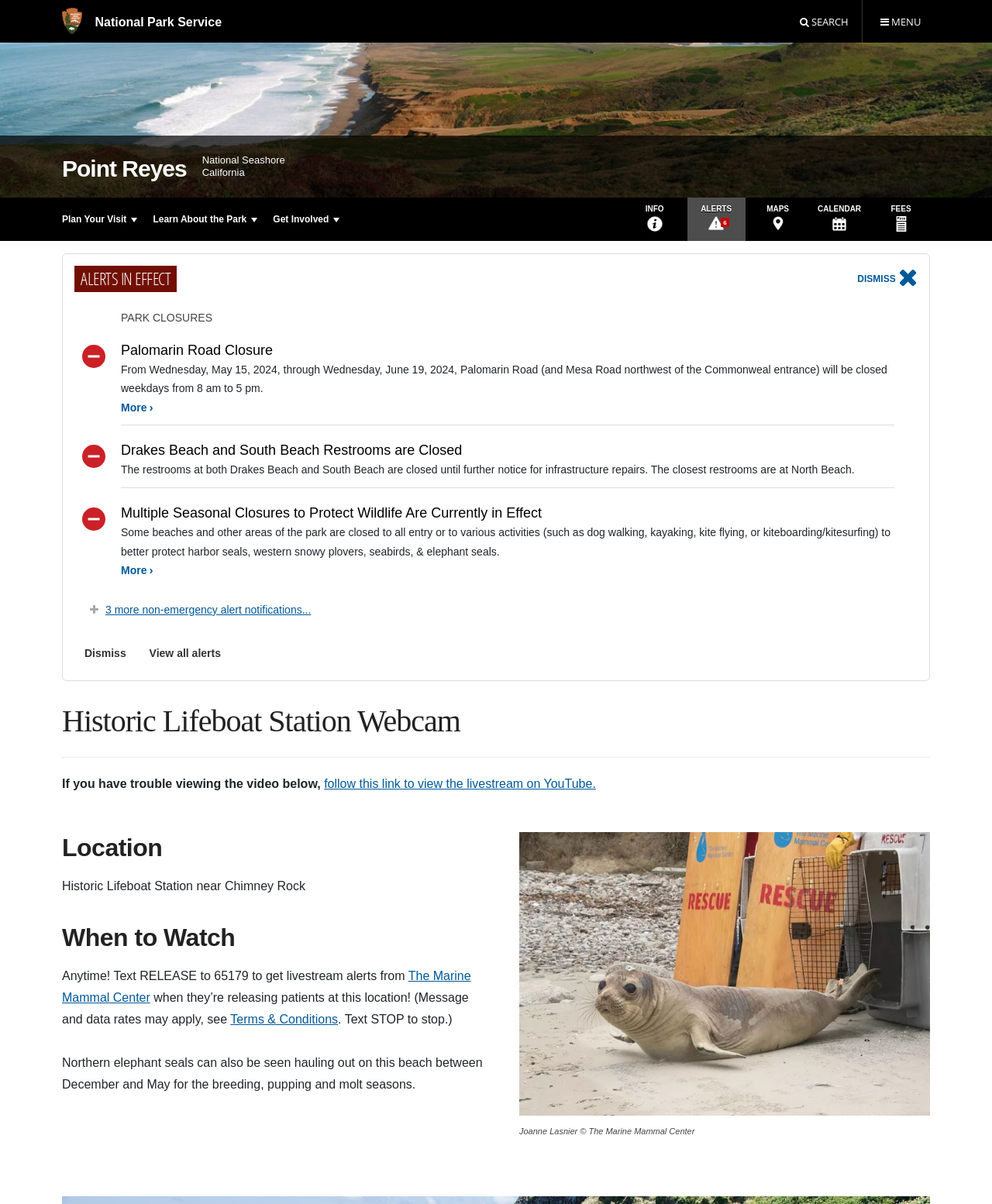Please identify the bounding box coordinates of the clickable area that will allow you to execute the instruction: "Learn about Big Sky EDA".

None